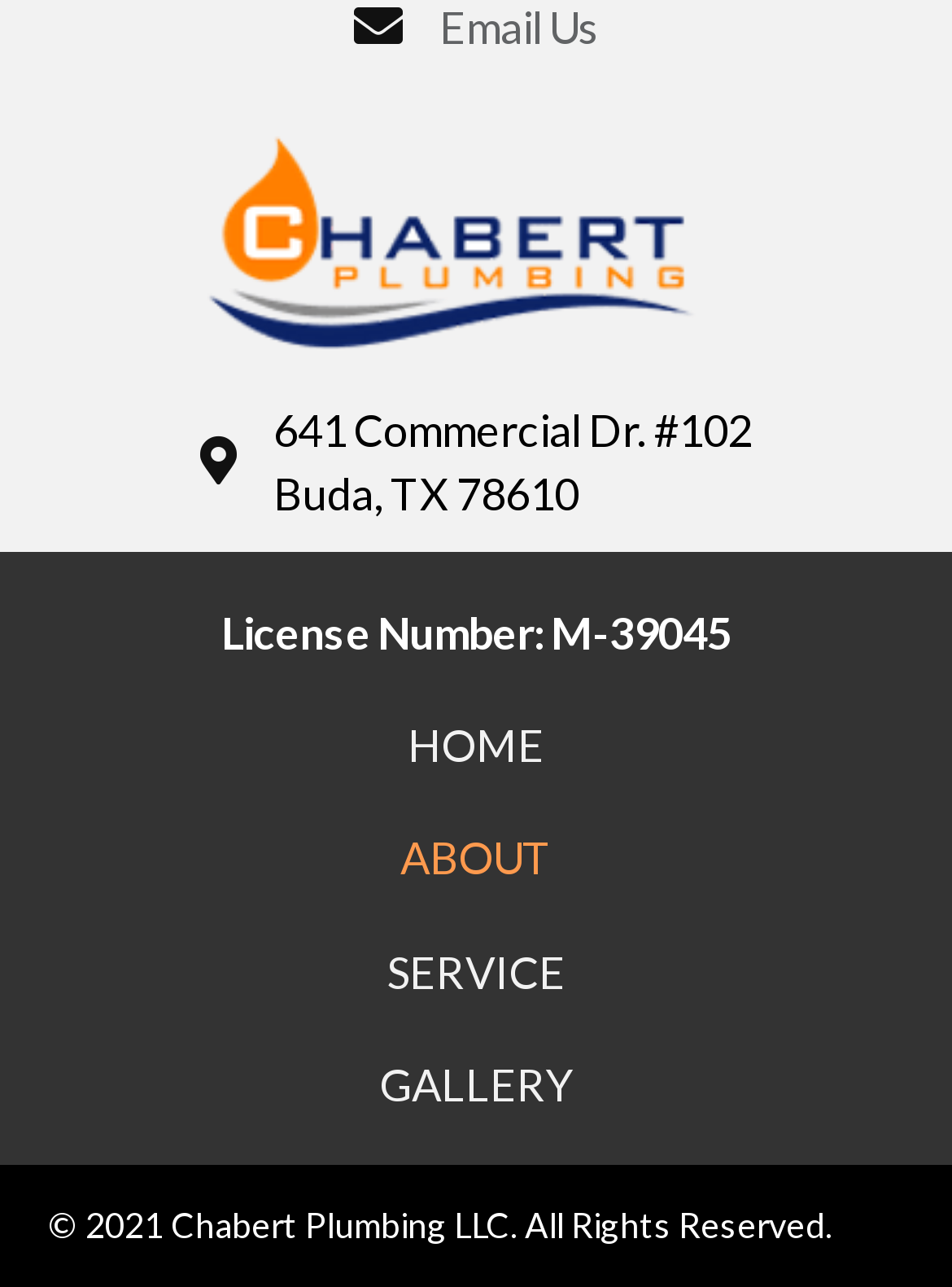Kindly respond to the following question with a single word or a brief phrase: 
What is the address of Chabert Plumbing LLC?

641 Commercial Dr. #102, Buda, TX 78610